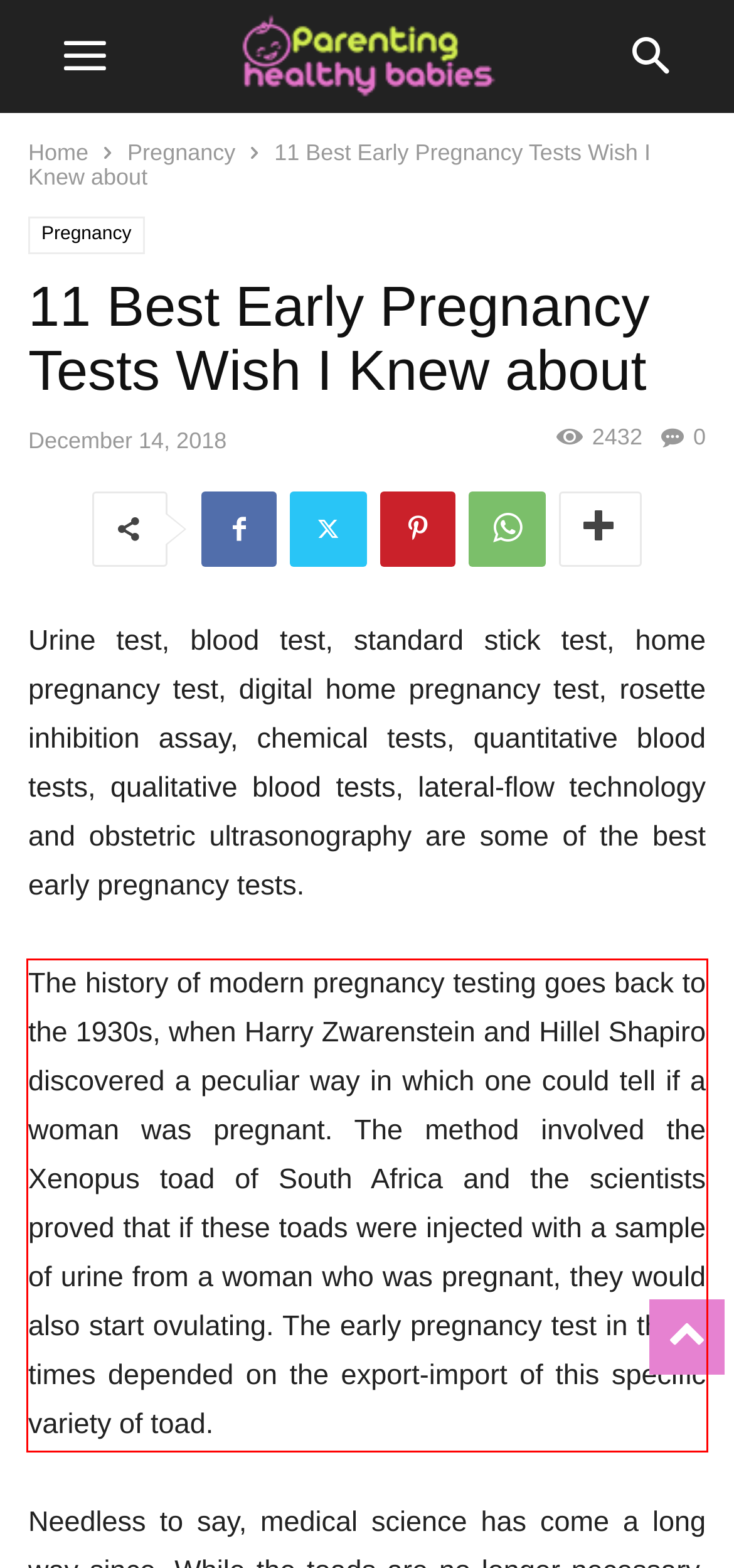Please use OCR to extract the text content from the red bounding box in the provided webpage screenshot.

The history of modern pregnancy testing goes back to the 1930s, when Harry Zwarenstein and Hillel Shapiro discovered a peculiar way in which one could tell if a woman was pregnant. The method involved the Xenopus toad of South Africa and the scientists proved that if these toads were injected with a sample of urine from a woman who was pregnant, they would also start ovulating. The early pregnancy test in those times depended on the export-import of this specific variety of toad.